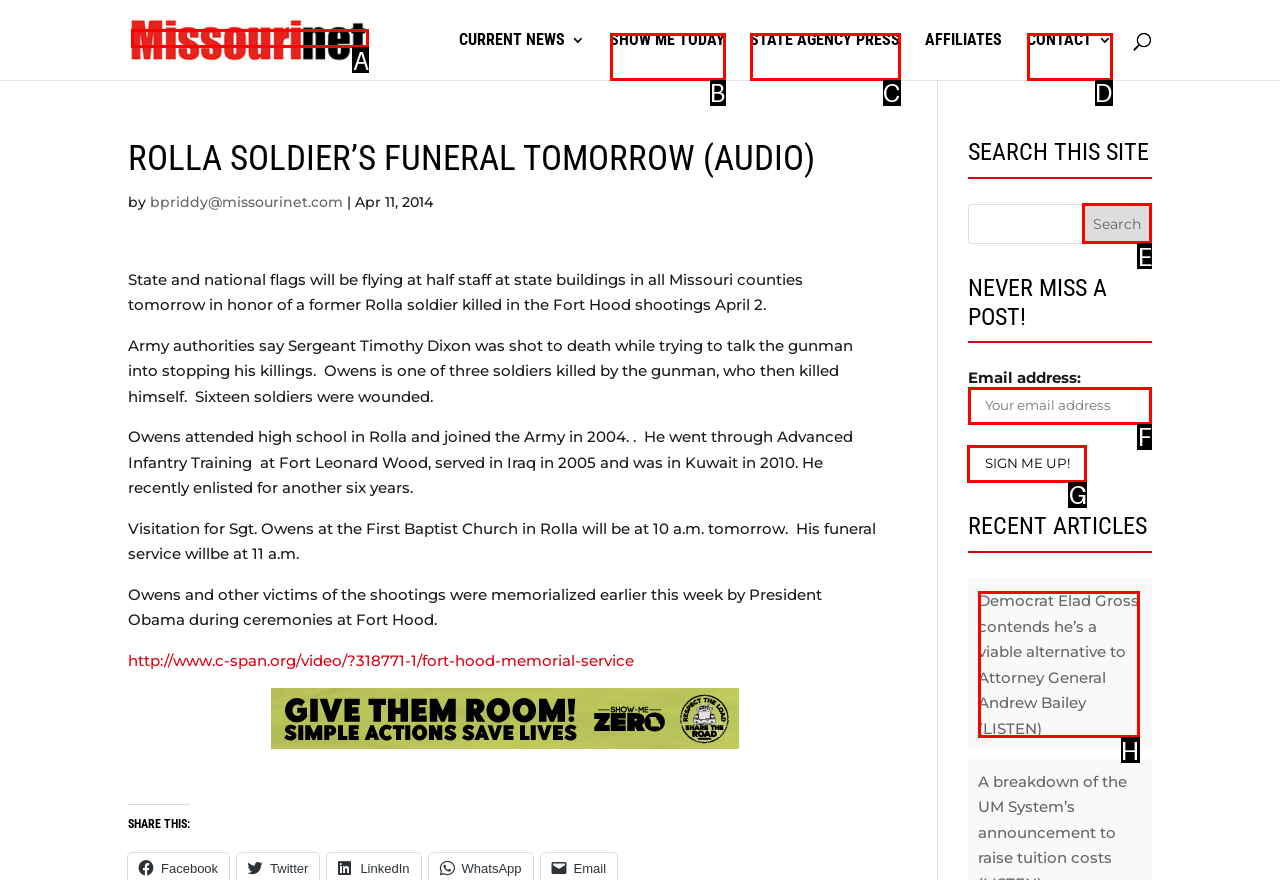Choose the letter of the element that should be clicked to complete the task: Sign up for newsletter
Answer with the letter from the possible choices.

G